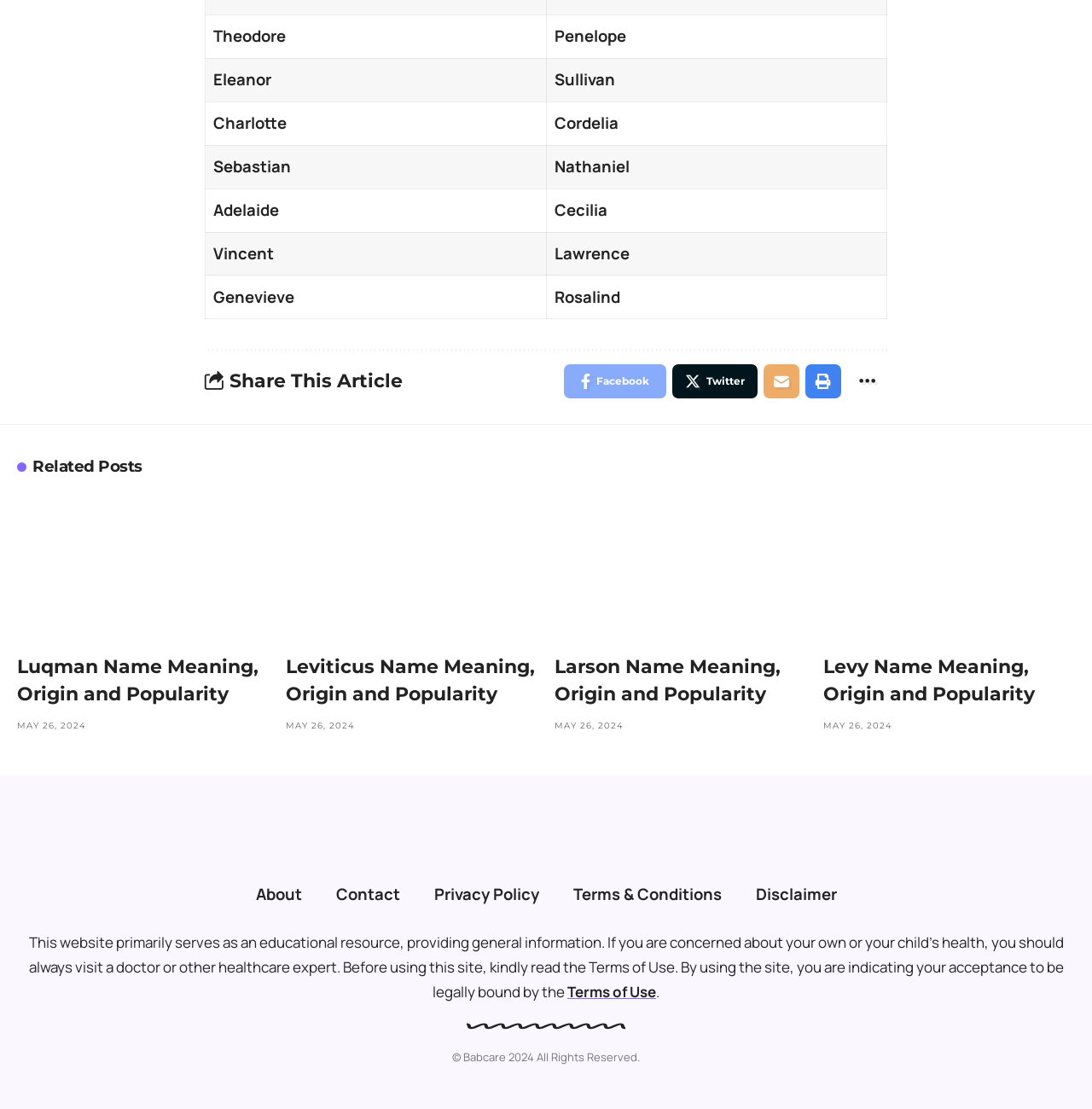Using the information in the image, could you please answer the following question in detail:
What is the date of the related posts?

The related posts section has a timestamp indicating the date of the posts, which is MAY 26, 2024. This date is repeated for each of the related posts.